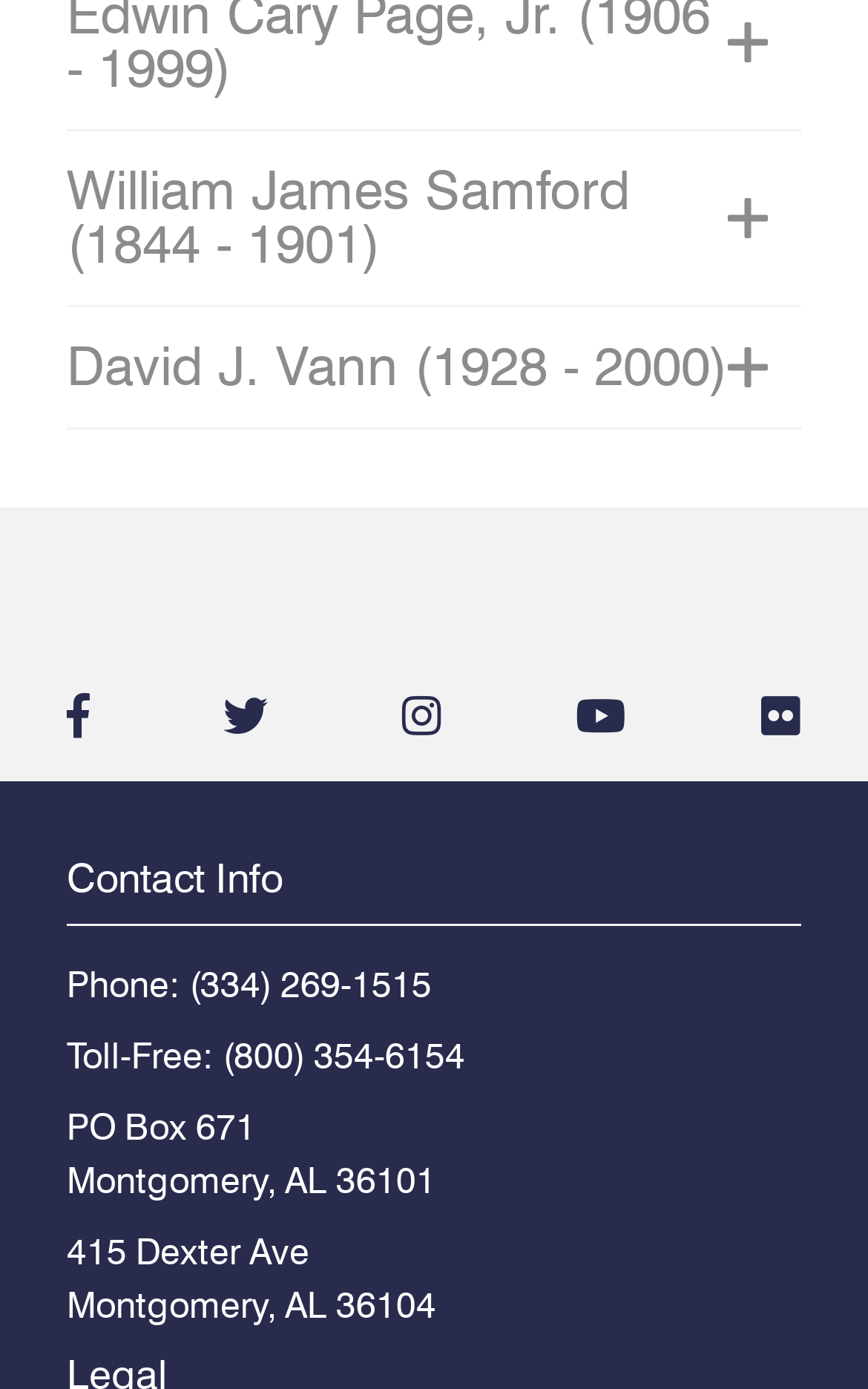Determine the bounding box coordinates of the clickable element to achieve the following action: 'Get contact phone number'. Provide the coordinates as four float values between 0 and 1, formatted as [left, top, right, bottom].

[0.077, 0.694, 0.497, 0.725]